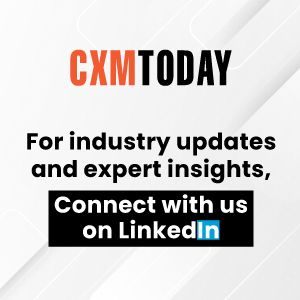What is the aesthetic of the design?
Using the information presented in the image, please offer a detailed response to the question.

The image features a light background and geometric shapes, which contribute to a clean and modern aesthetic that enhances the professional appeal of the design.